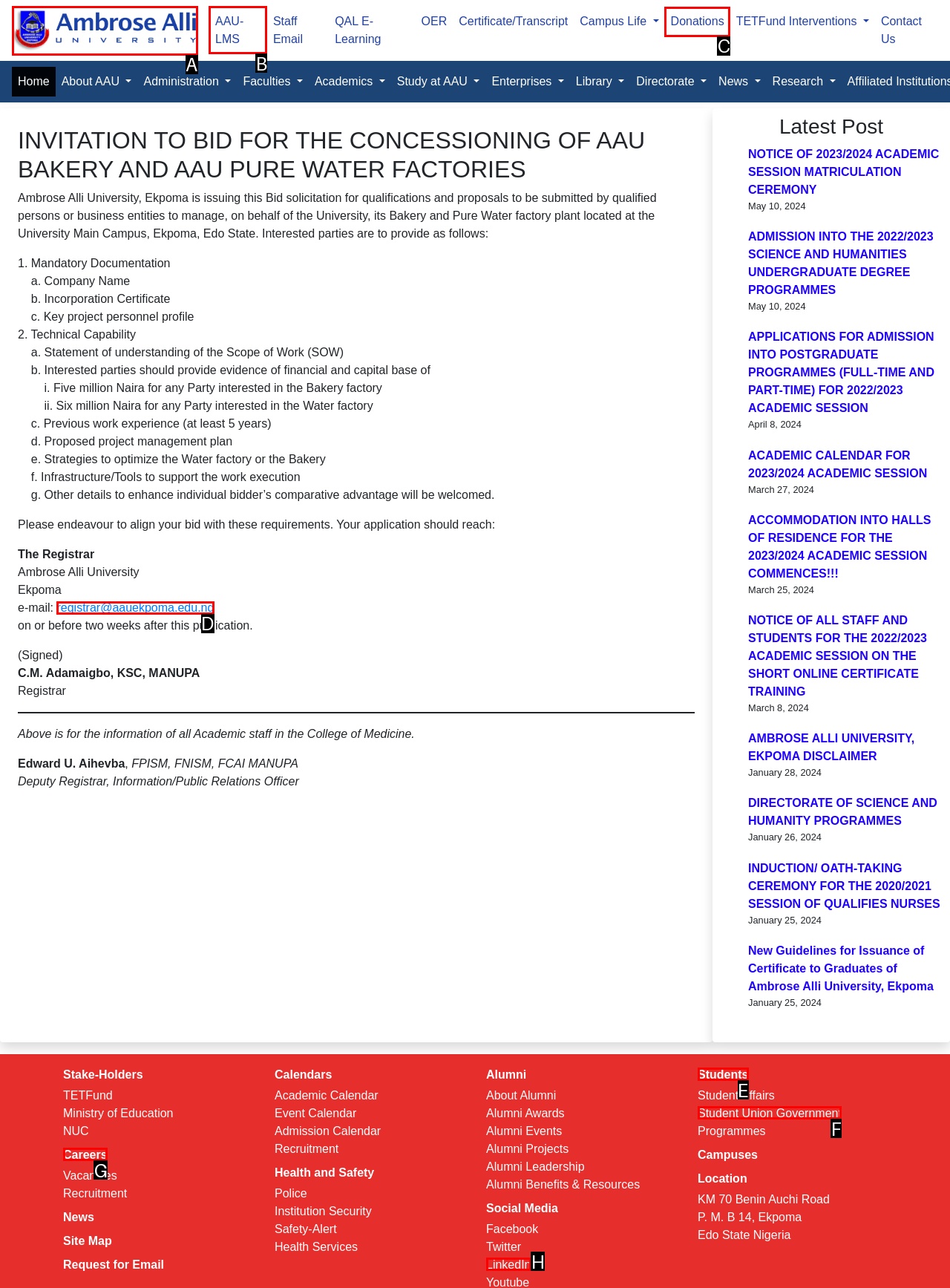Identify the letter of the UI element needed to carry out the task: Click the 'AAU-LMS' link
Reply with the letter of the chosen option.

B